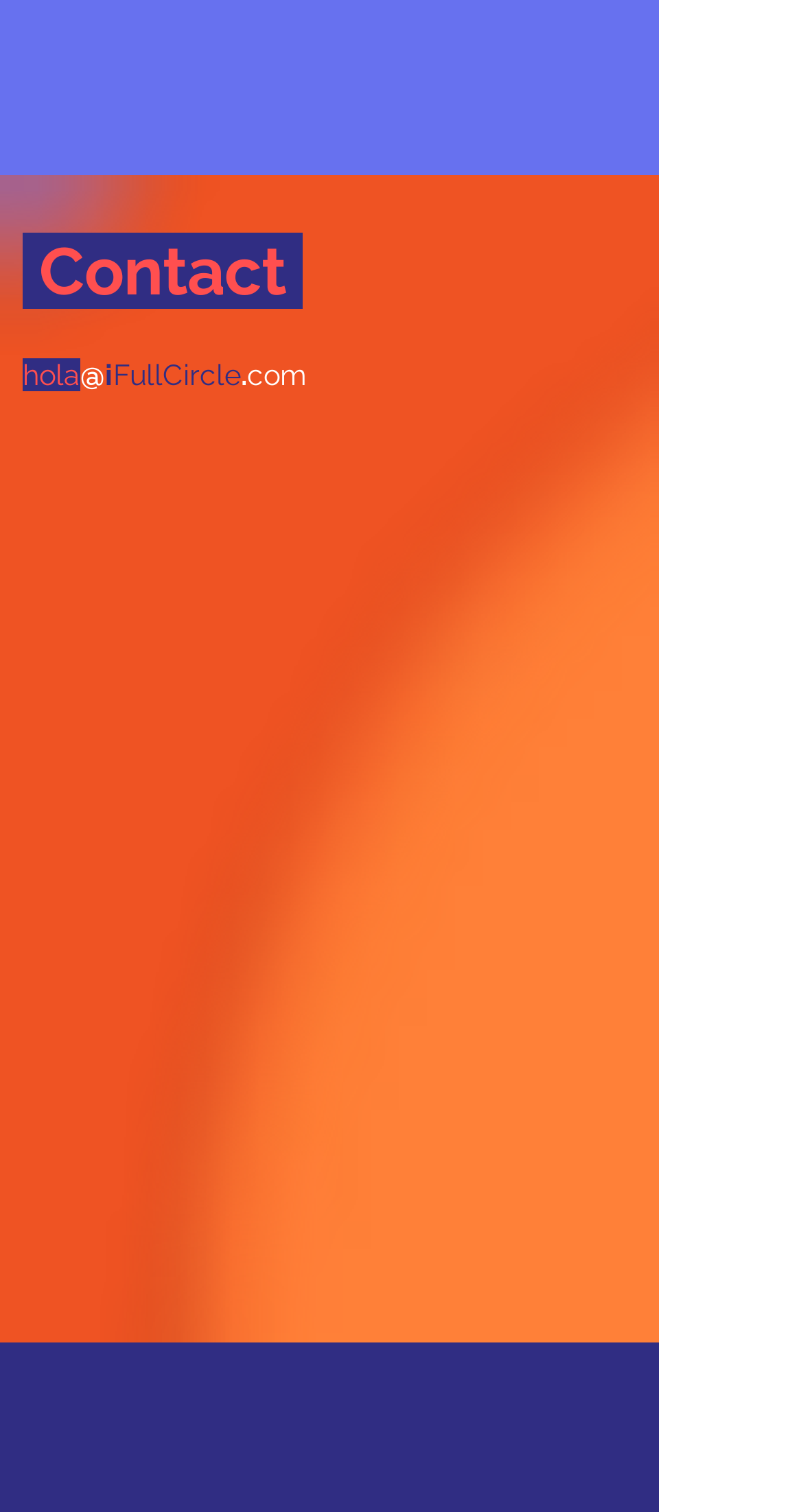Please identify the bounding box coordinates of the region to click in order to complete the task: "Enter your phone number". The coordinates must be four float numbers between 0 and 1, specified as [left, top, right, bottom].

[0.028, 0.501, 0.695, 0.555]